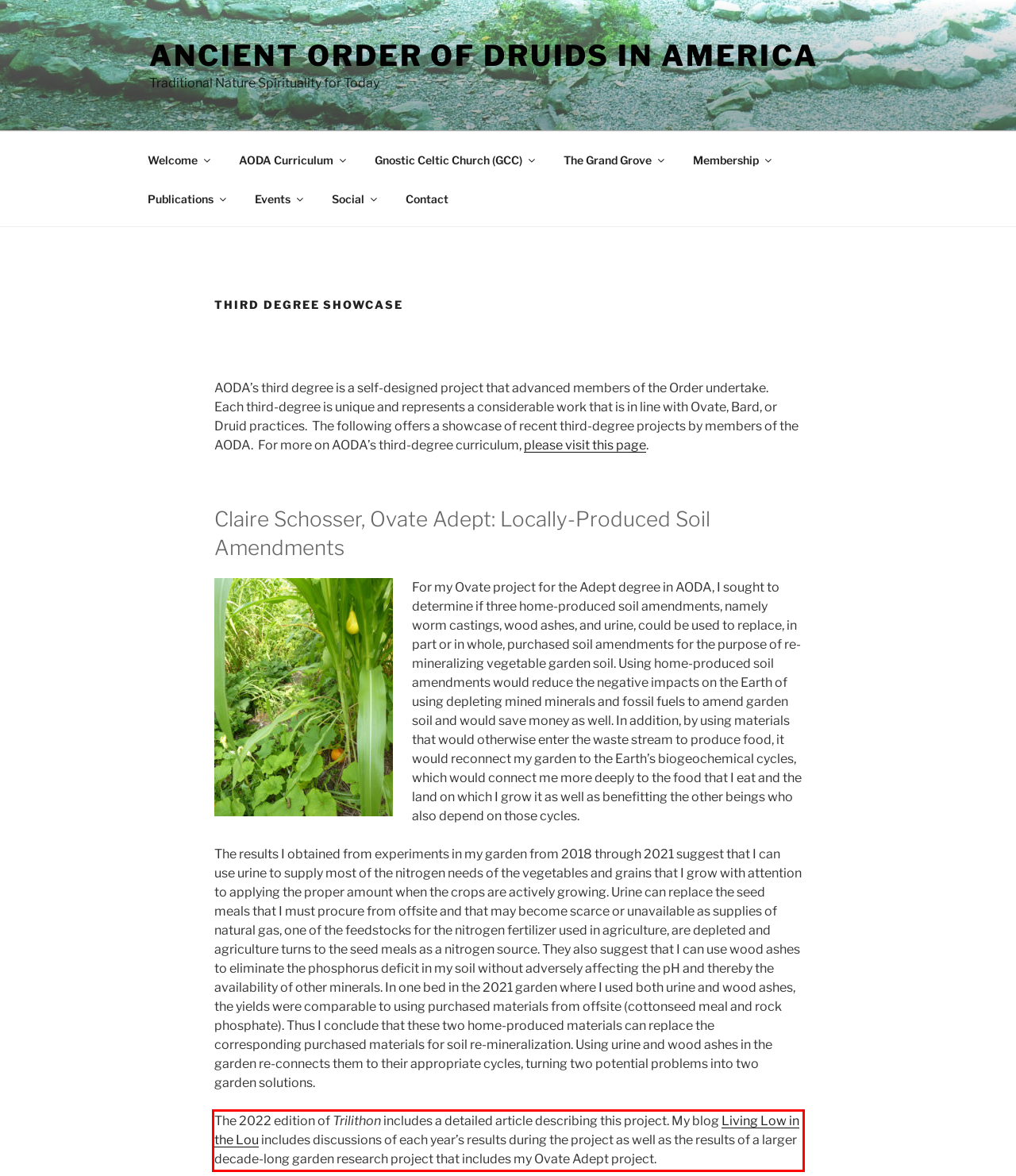You are presented with a webpage screenshot featuring a red bounding box. Perform OCR on the text inside the red bounding box and extract the content.

The 2022 edition of Trilithon includes a detailed article describing this project. My blog Living Low in the Lou includes discussions of each year’s results during the project as well as the results of a larger decade-long garden research project that includes my Ovate Adept project.